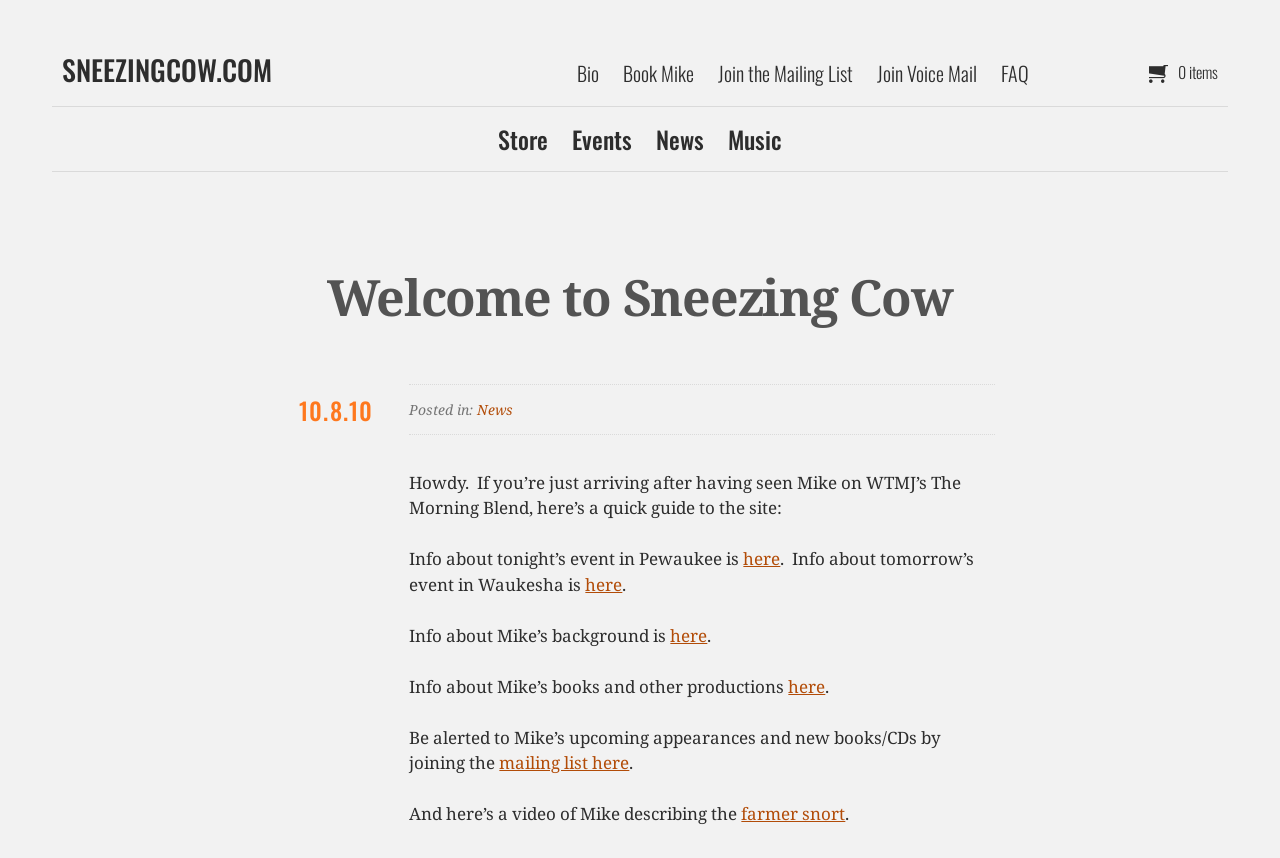Given the element description Join the Mailing List, specify the bounding box coordinates of the corresponding UI element in the format (top-left x, top-left y, bottom-right x, bottom-right y). All values must be between 0 and 1.

[0.553, 0.065, 0.674, 0.105]